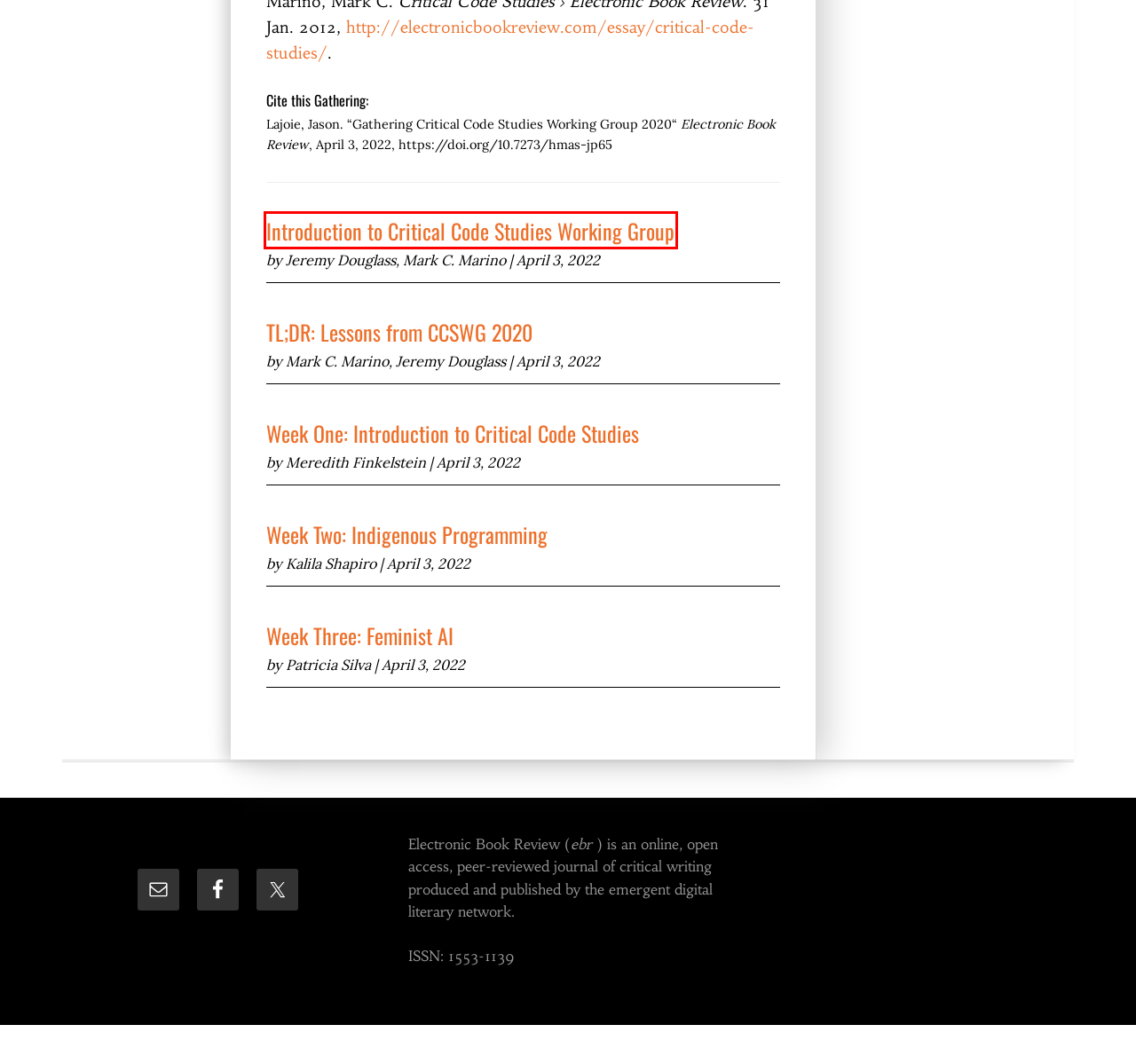Review the screenshot of a webpage containing a red bounding box around an element. Select the description that best matches the new webpage after clicking the highlighted element. The options are:
A. Week Three: Feminist AI – electronic book review
B. Introduction to Critical Code Studies Working Group – electronic book review
C. about ebr – electronic book review
D. TL;DR: Lessons from CCSWG 2020 – electronic book review
E. subscribe – electronic book review
F. Applied Media Theory, Critical Making, and Queering Video Game Controllers – electronic book review
G. Critical Code Studies – electronic book review
H. Gatherings – electronic book review

B